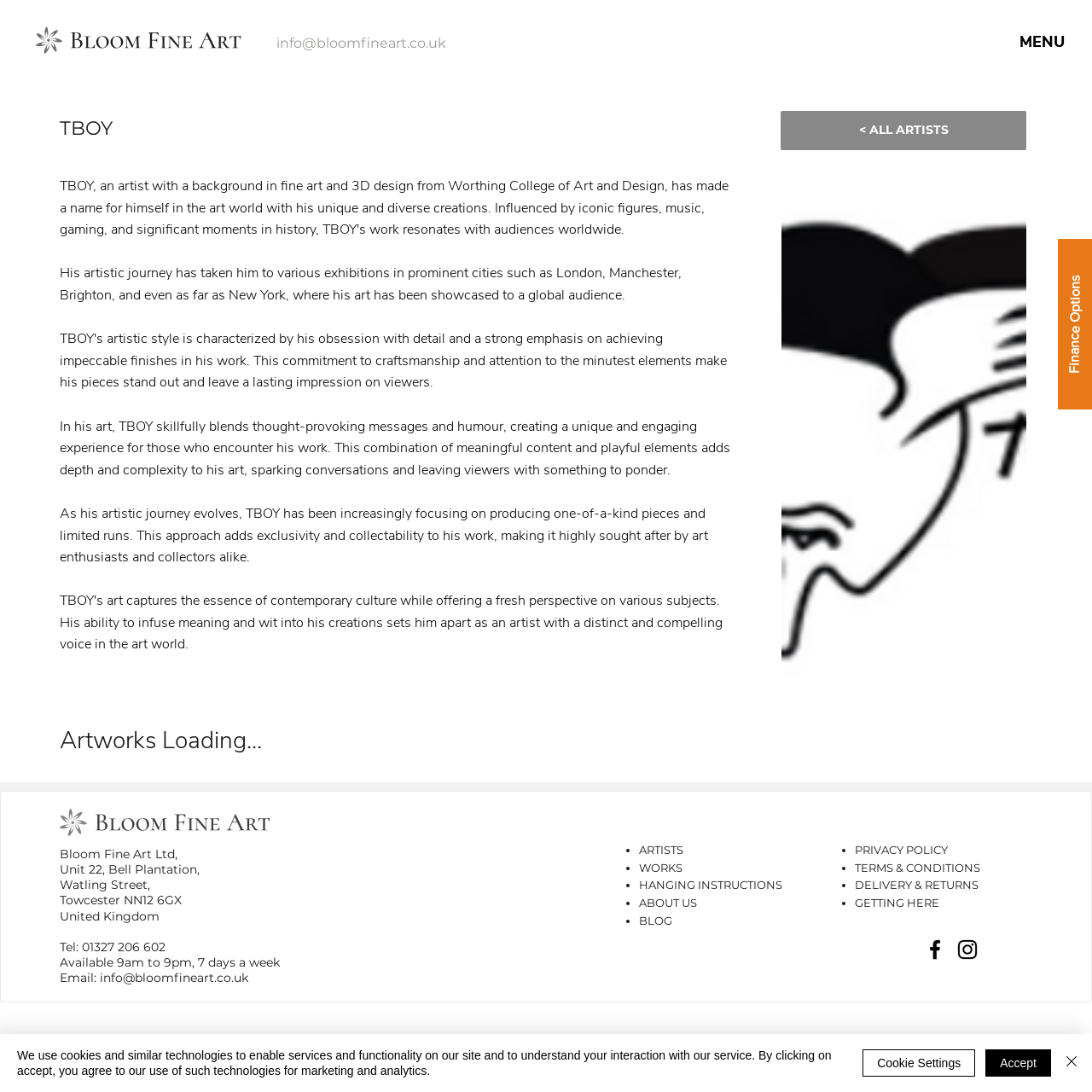Show the bounding box coordinates of the element that should be clicked to complete the task: "Explore finance options".

[0.968, 0.232, 0.999, 0.361]